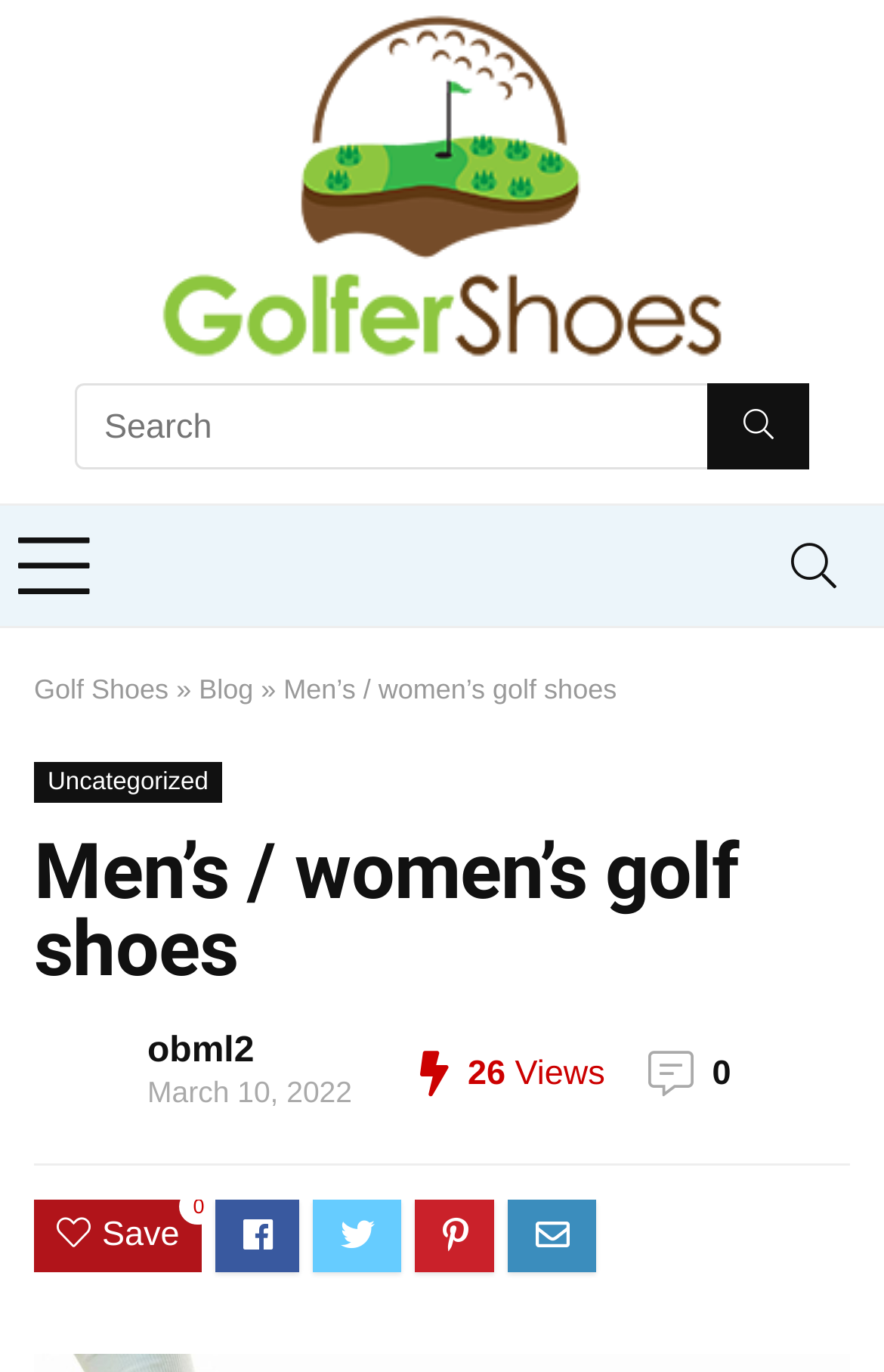Generate the text content of the main headline of the webpage.

Men’s / women’s golf shoes